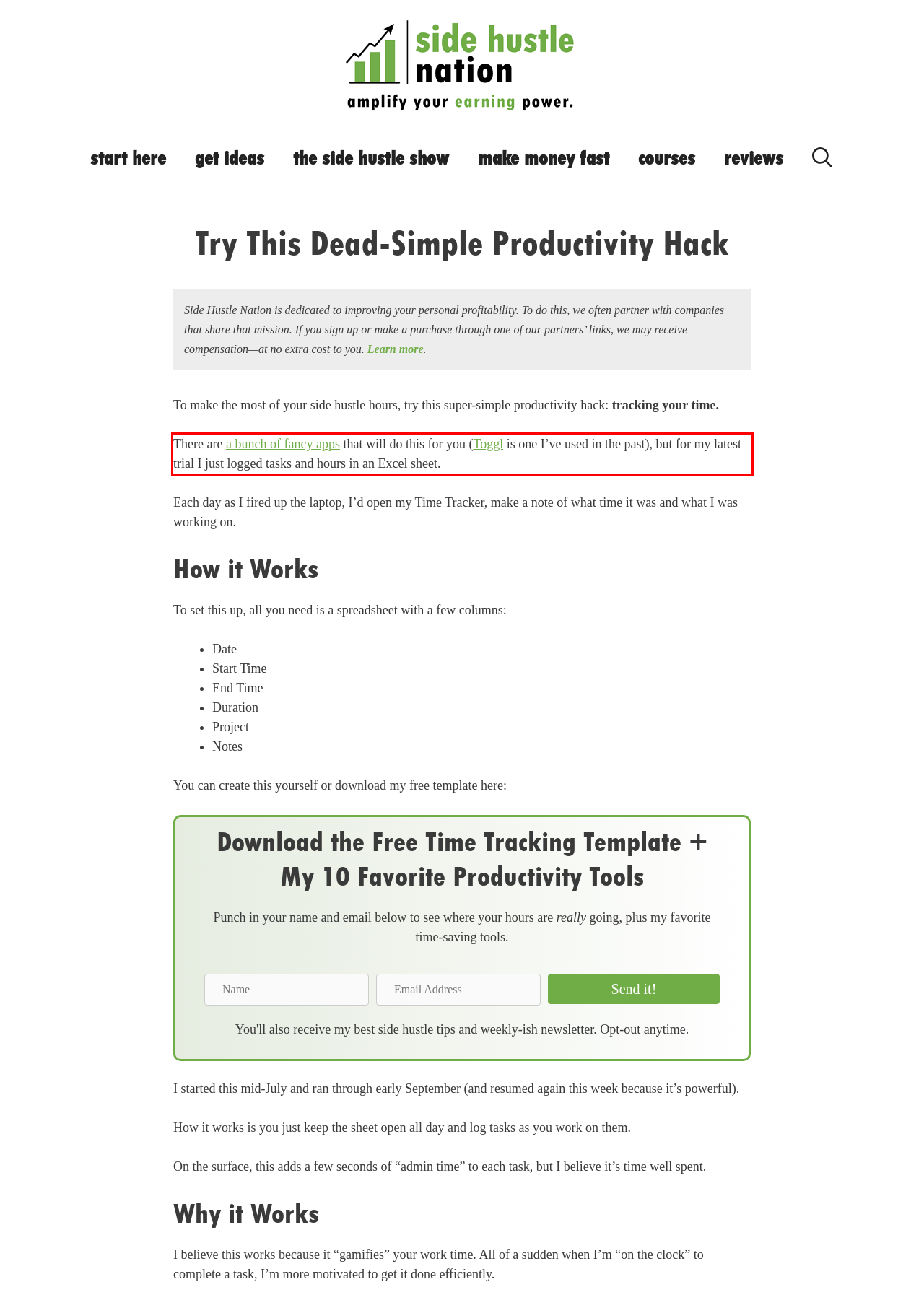There is a UI element on the webpage screenshot marked by a red bounding box. Extract and generate the text content from within this red box.

There are a bunch of fancy apps that will do this for you (Toggl is one I’ve used in the past), but for my latest trial I just logged tasks and hours in an Excel sheet.